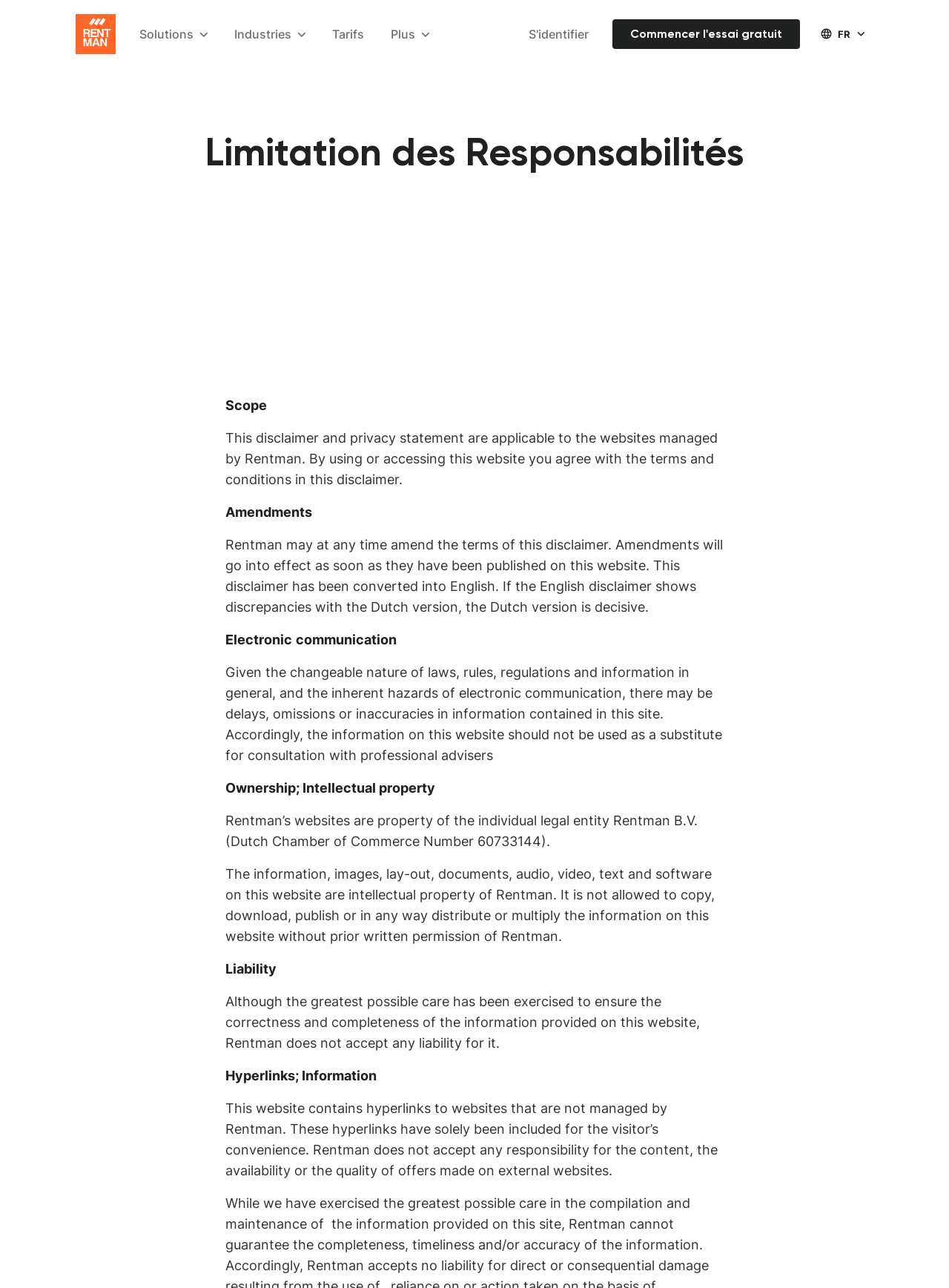What languages are available on this website?
Examine the image and provide an in-depth answer to the question.

I can see links for different languages such as 'EN', 'NL', 'DE', 'IT', 'RU', 'ES', and 'FR' which suggests that the website is available in multiple languages.